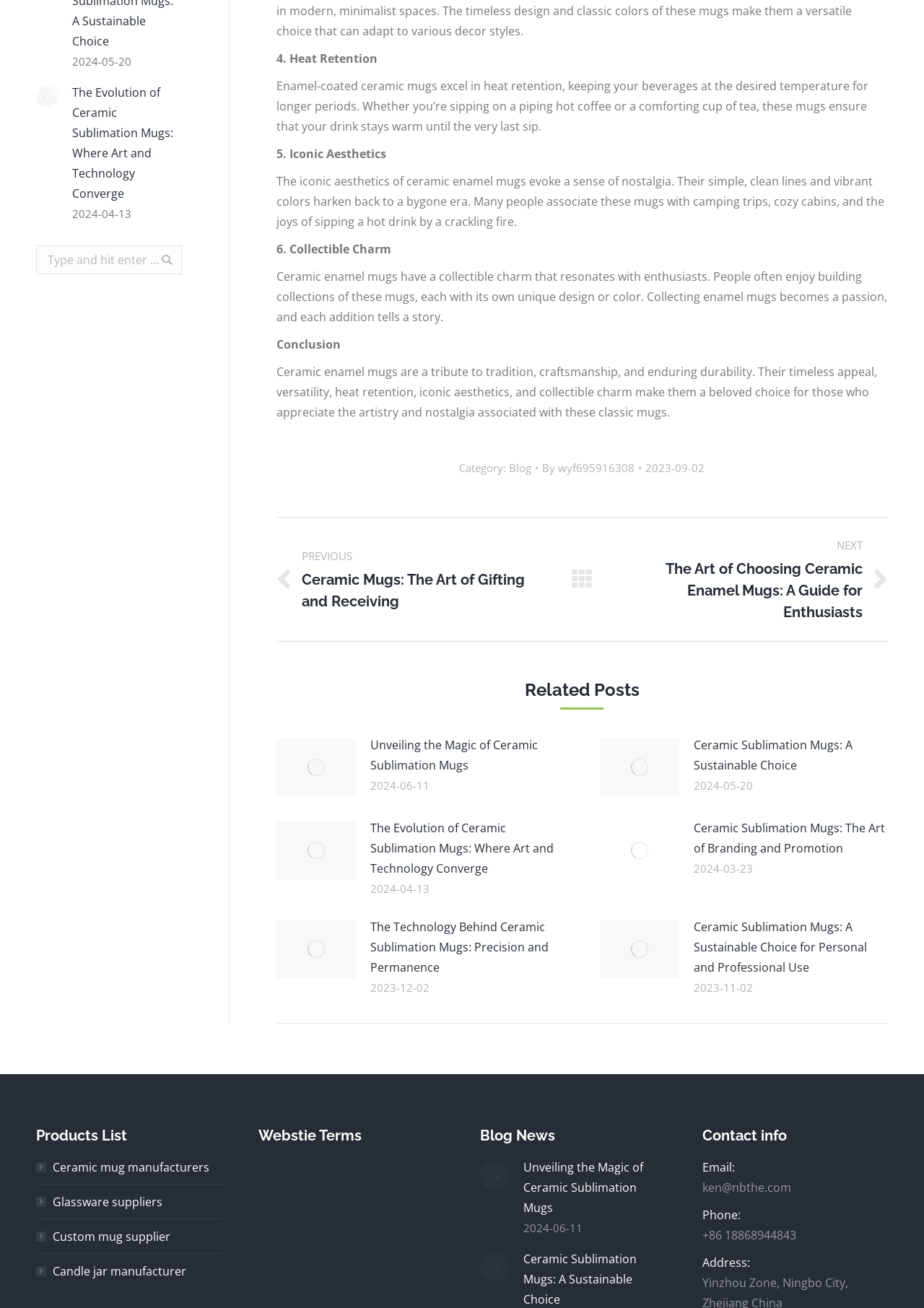Specify the bounding box coordinates for the region that must be clicked to perform the given instruction: "View the previous post".

[0.299, 0.409, 0.596, 0.476]